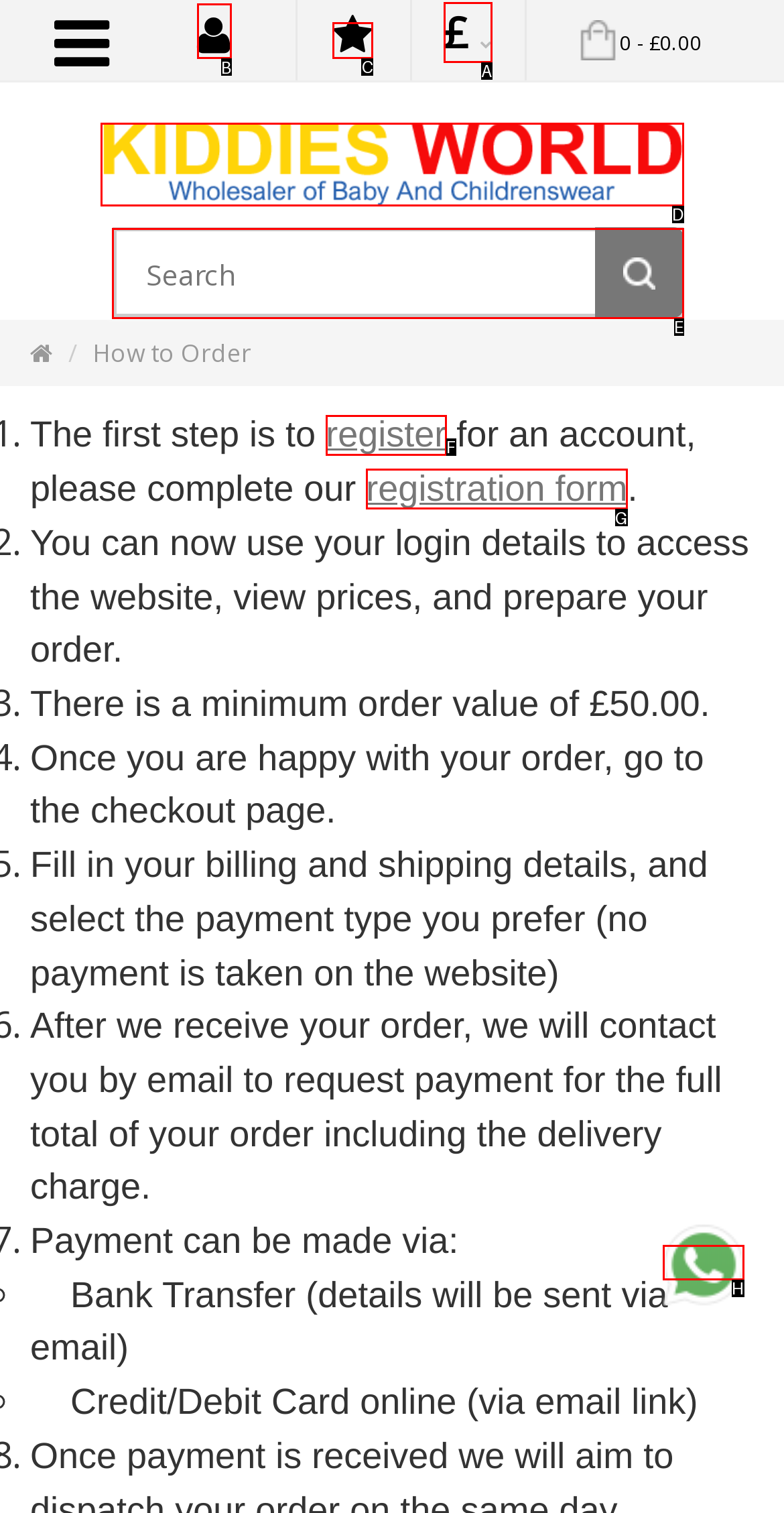Select the letter associated with the UI element you need to click to perform the following action: Click the WhatsApp link
Reply with the correct letter from the options provided.

H